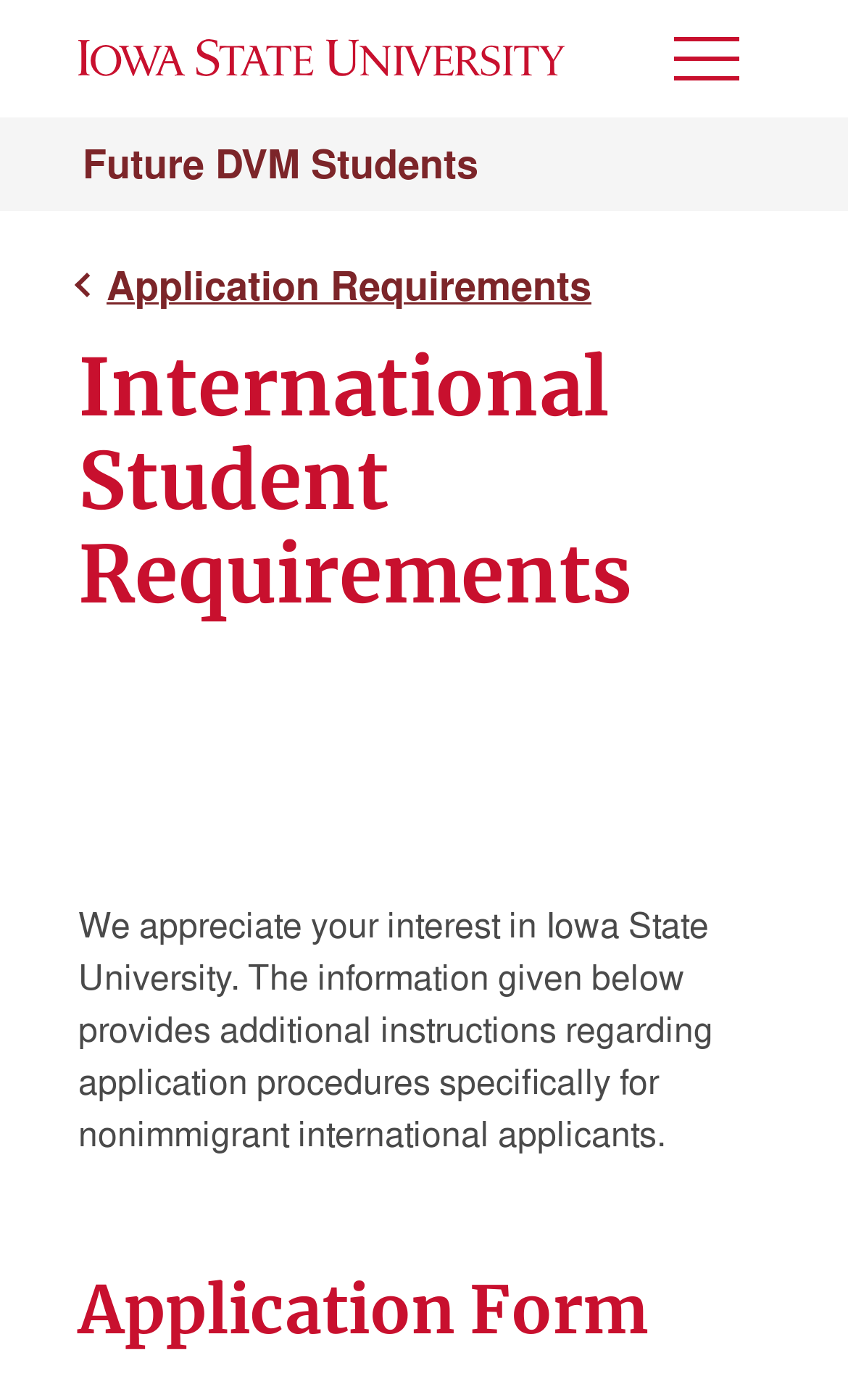Bounding box coordinates are specified in the format (top-left x, top-left y, bottom-right x, bottom-right y). All values are floating point numbers bounded between 0 and 1. Please provide the bounding box coordinate of the region this sentence describes: Application Requirements

[0.126, 0.185, 0.697, 0.224]